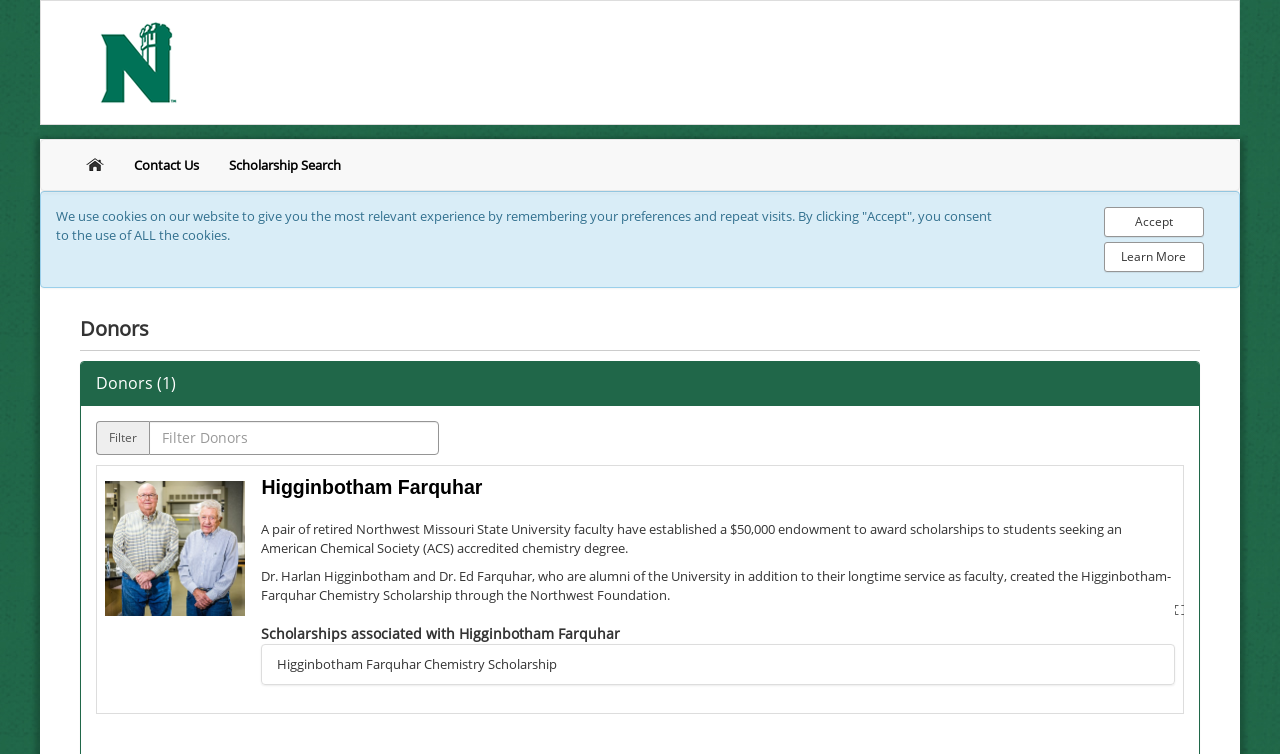Offer a comprehensive description of the webpage’s content and structure.

The webpage is titled "Donor Details" and appears to be a profile page for a specific donor. At the top of the page, there is a table with a header row containing an image with the text "Scholarship Manager Header". 

Below the table, there is a navigation menu with three list items: "Home", "Contact Us", and a link to "Scholarship Search". 

Further down, there is an alert box with a message about the use of cookies on the website, along with an "Accept Cookie Policy" button and a link to "Learn More". 

The main content of the page is divided into sections. The first section is headed by a title "Donors" and contains a separator line below it. There is a text "Donors (" followed by a closing parenthesis, indicating that there may be a count or other information that is not currently displayed. 

Below this, there is a layout table with a search box labeled "Filter". 

The main content of the page is presented in a table with multiple rows, each representing a donor. The first column of each row contains a profile image, and the second column contains a detailed description of the donor, including their name, a brief biography, and information about the scholarship they have established. The description is quite lengthy and includes details about the donor's background, their motivation for establishing the scholarship, and the criteria for awarding the scholarship.